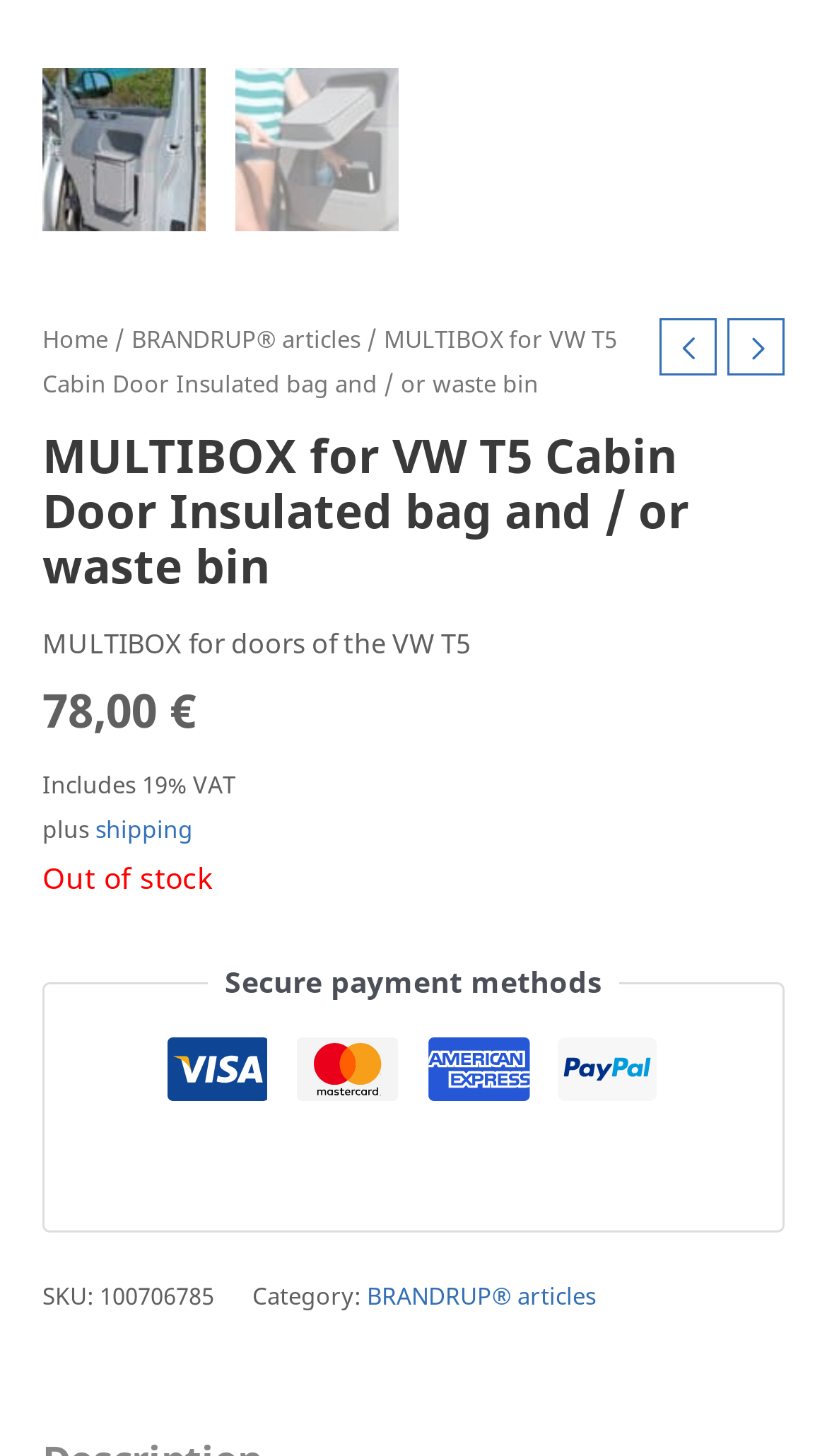Is the MULTIBOX in stock?
Based on the visual information, provide a detailed and comprehensive answer.

I found that the MULTIBOX is out of stock by looking at the StaticText element with the text 'Out of stock'. This indicates that the product is currently not available.